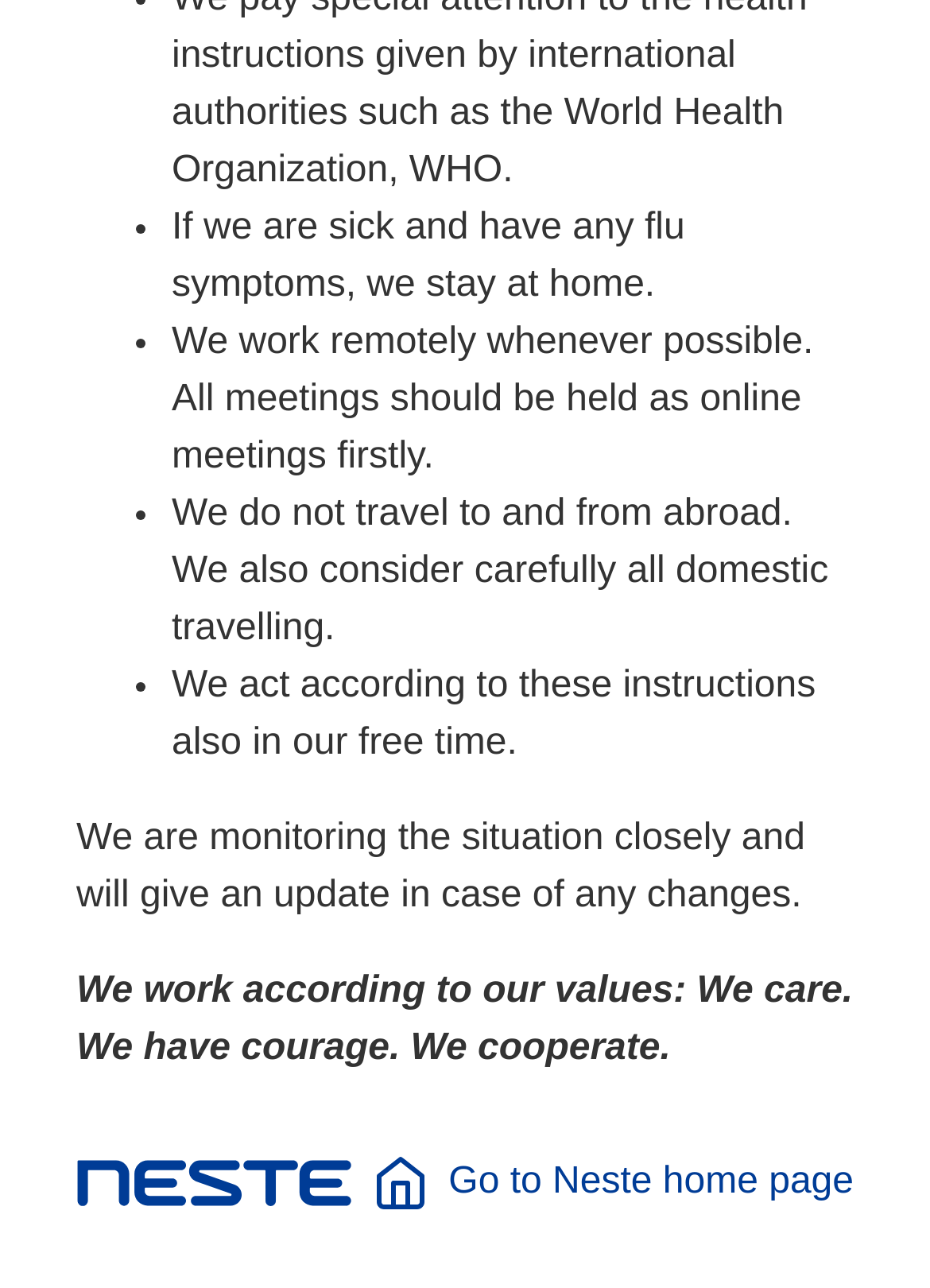Based on what you see in the screenshot, provide a thorough answer to this question: How are meetings held?

The webpage states that all meetings should be held as online meetings firstly, indicating that the company's policy is to hold meetings online whenever possible.